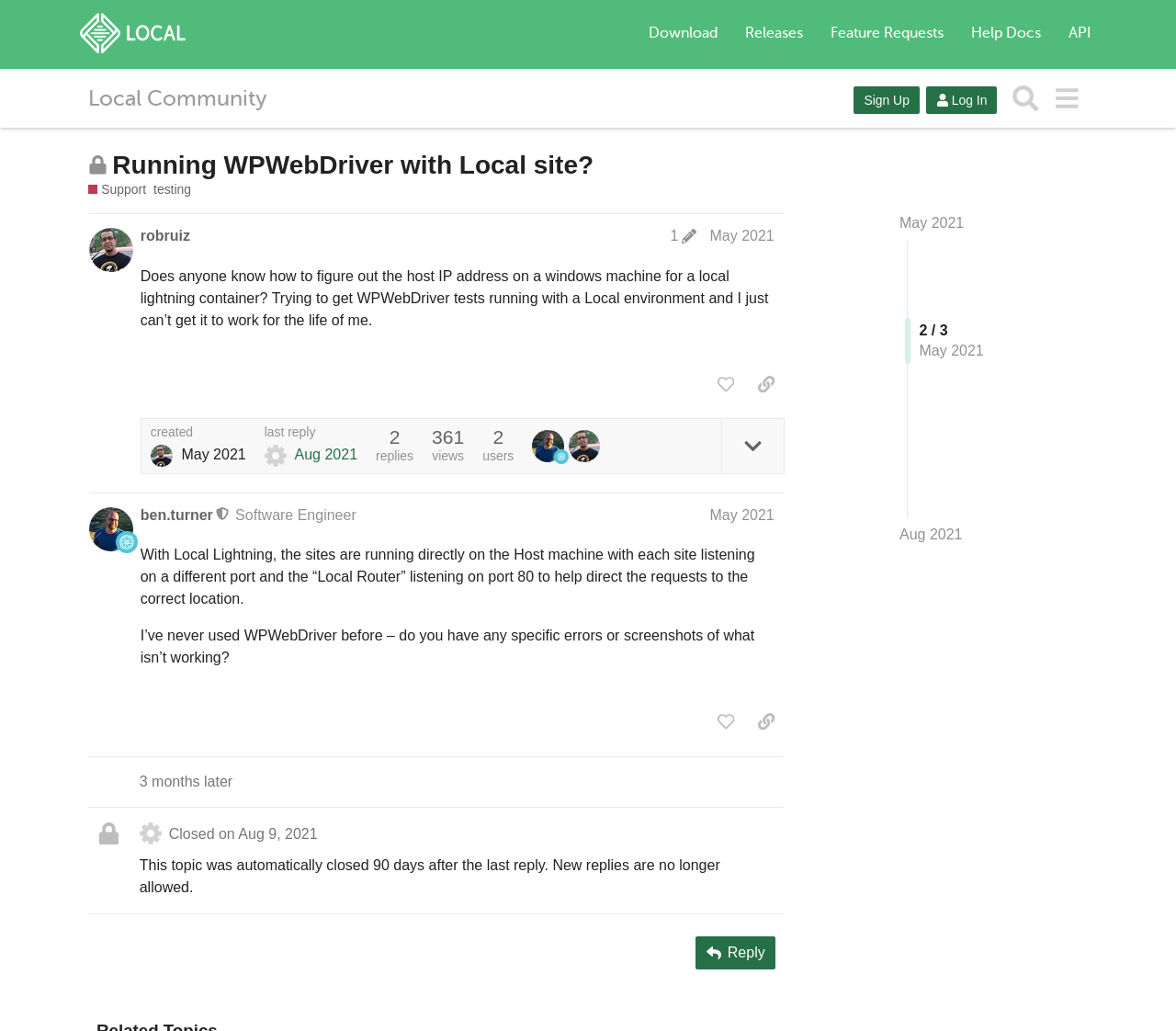What is the topic of the discussion?
Look at the image and respond with a one-word or short phrase answer.

Running WPWebDriver with Local site